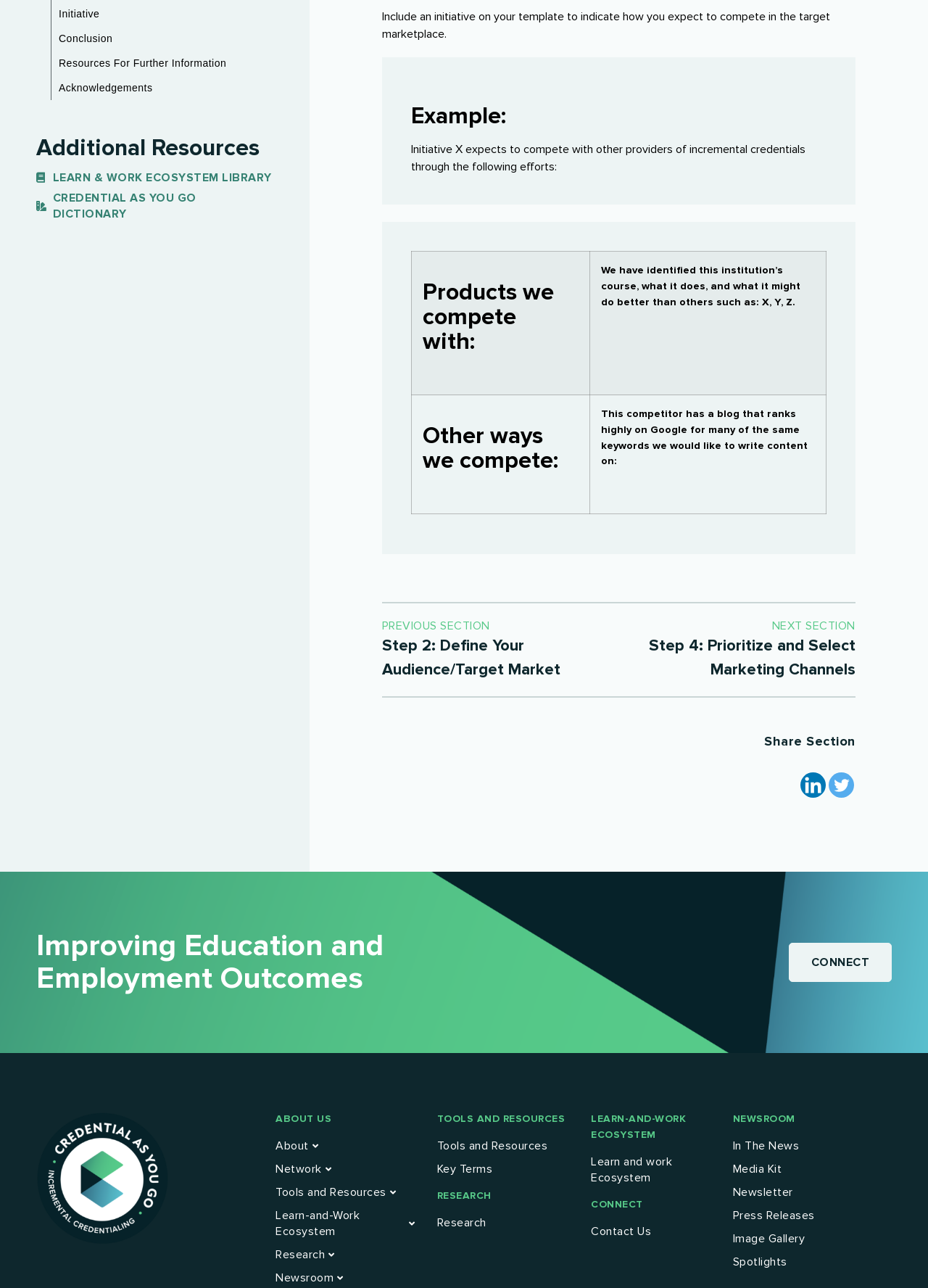Please identify the bounding box coordinates of the element I should click to complete this instruction: 'Click on 'Conclusion''. The coordinates should be given as four float numbers between 0 and 1, like this: [left, top, right, bottom].

[0.055, 0.02, 0.279, 0.04]